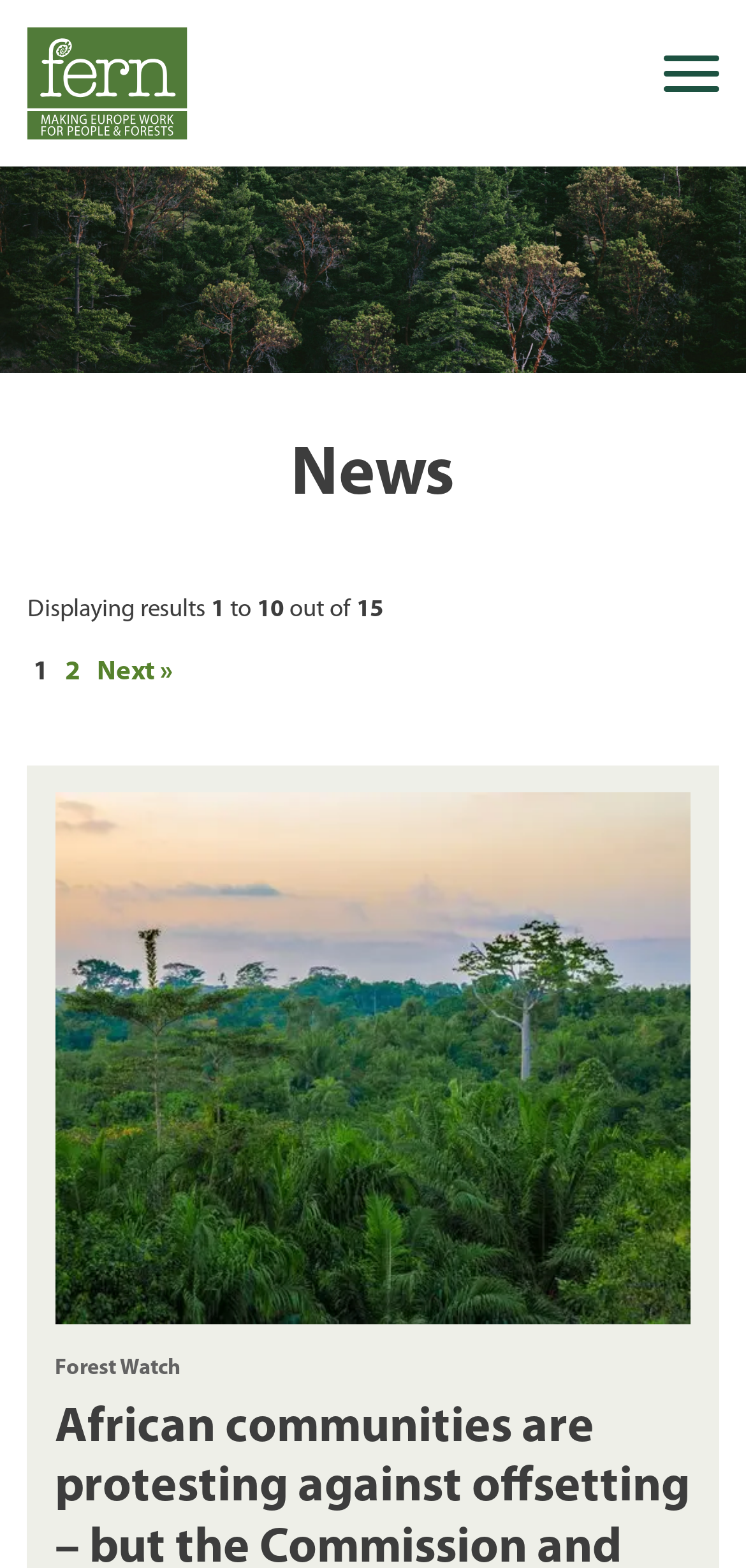What is the text on the top-left corner of the webpage?
Answer the question with a detailed explanation, including all necessary information.

The top-left corner of the webpage has a link with the text 'Fern - Making the EU work for people and forests'. This suggests that the webpage is part of the Fern organization's website.